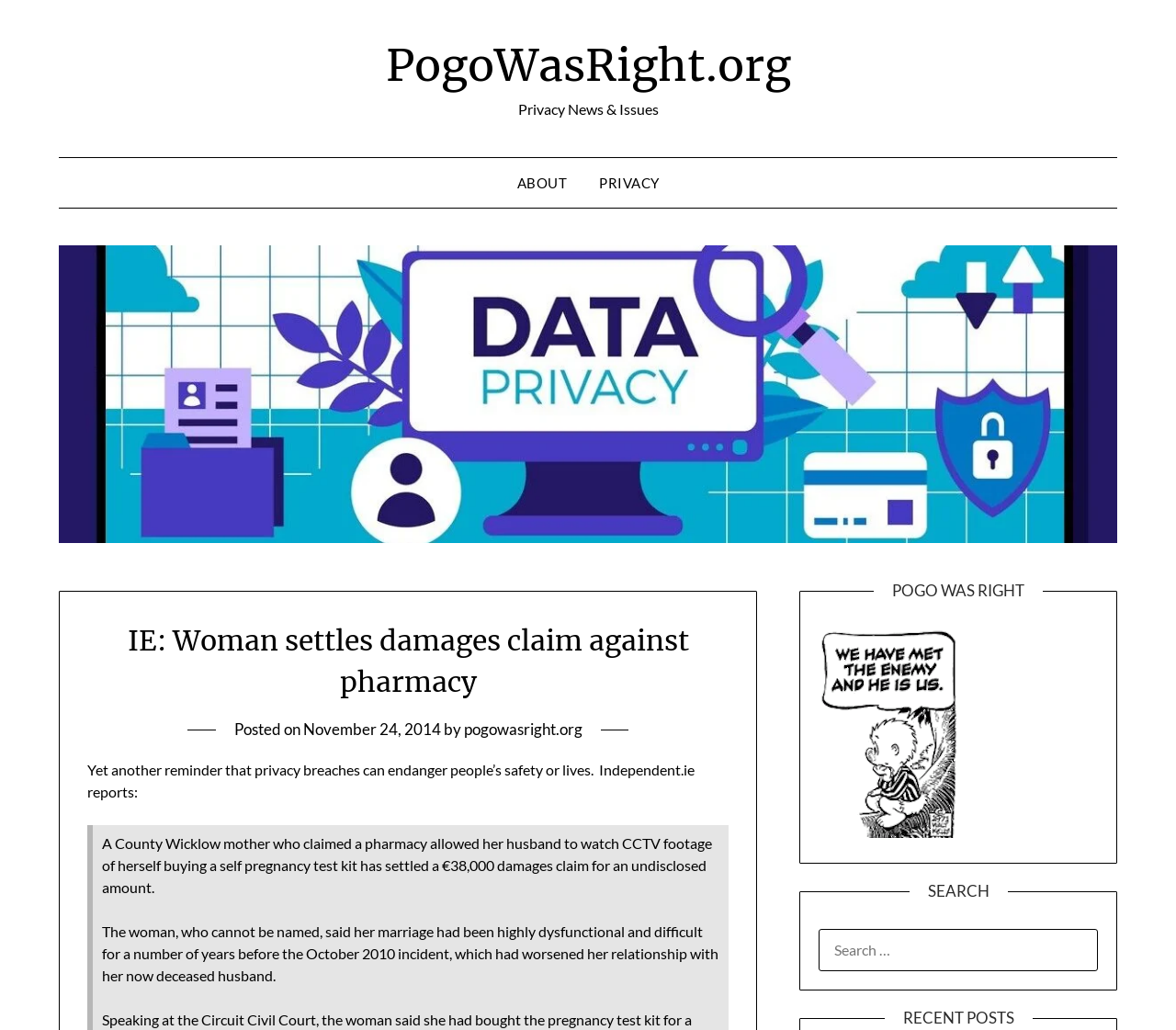Locate and extract the headline of this webpage.

IE: Woman settles damages claim against pharmacy